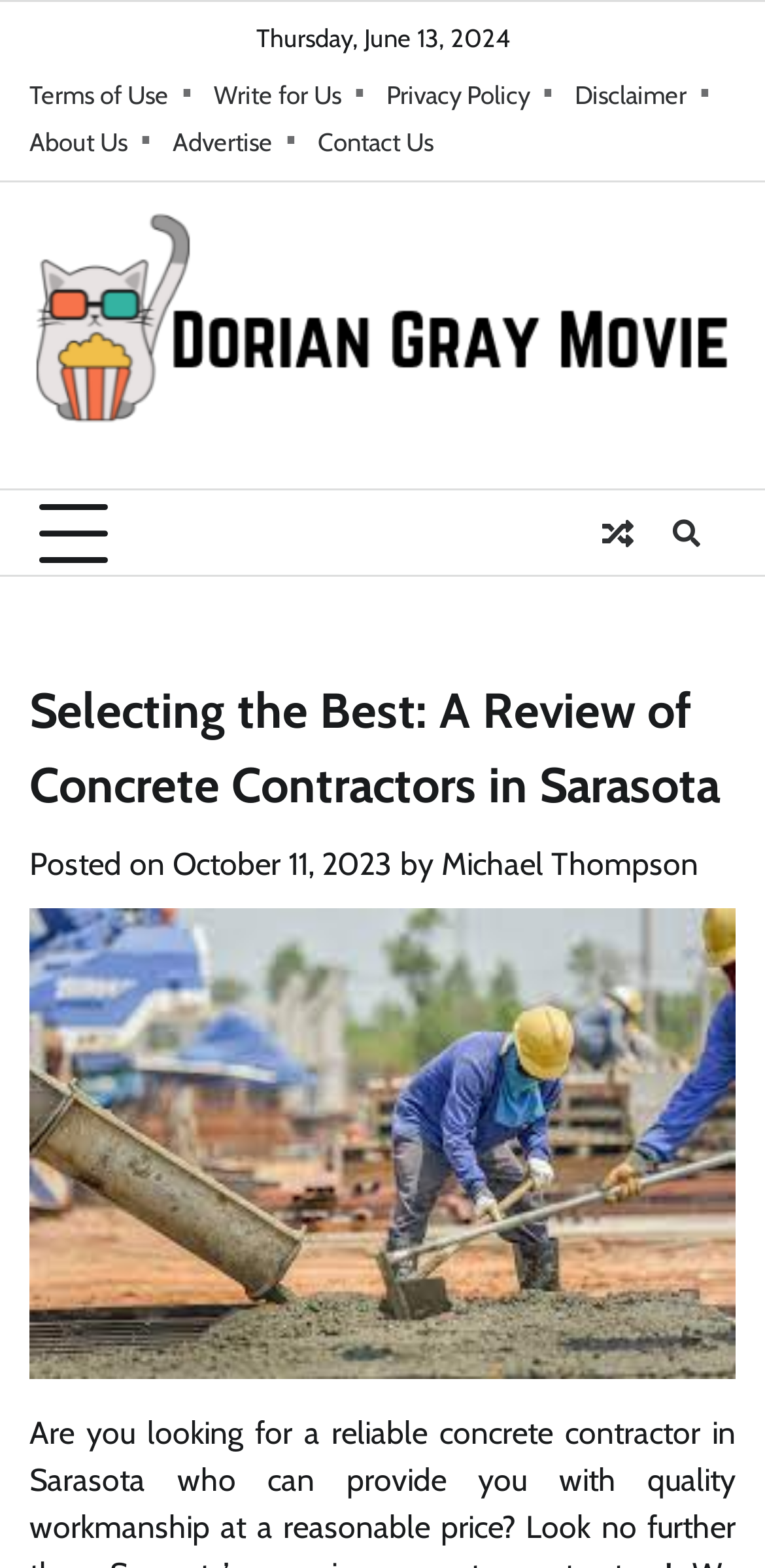Please find the bounding box coordinates for the clickable element needed to perform this instruction: "Click on Terms of Use".

[0.038, 0.049, 0.254, 0.073]